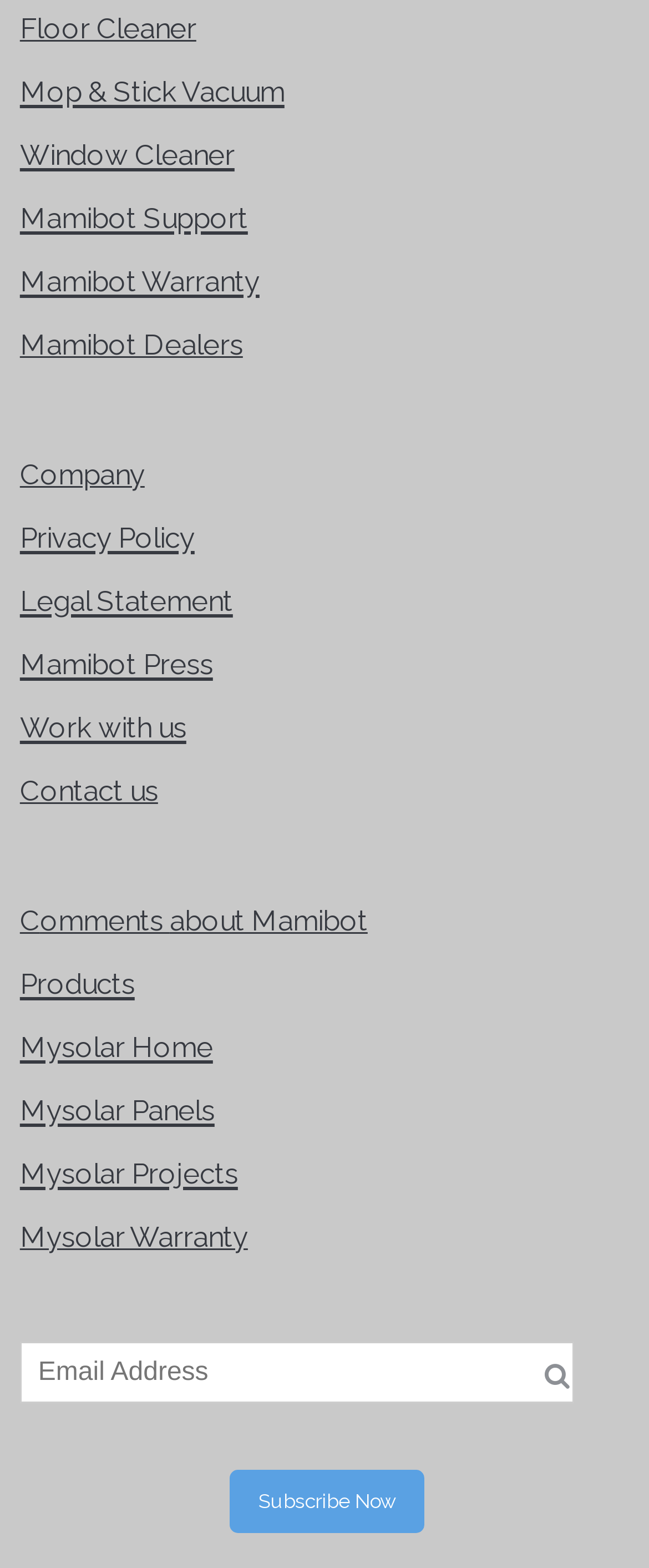What is the name of the company that offers solar panels?
Please provide a comprehensive answer based on the details in the screenshot.

Based on the webpage, the company that offers solar panels is Mysolar, which is indicated by the headings 'Mysolar Home', 'Mysolar Panels', and 'Mysolar Projects'.